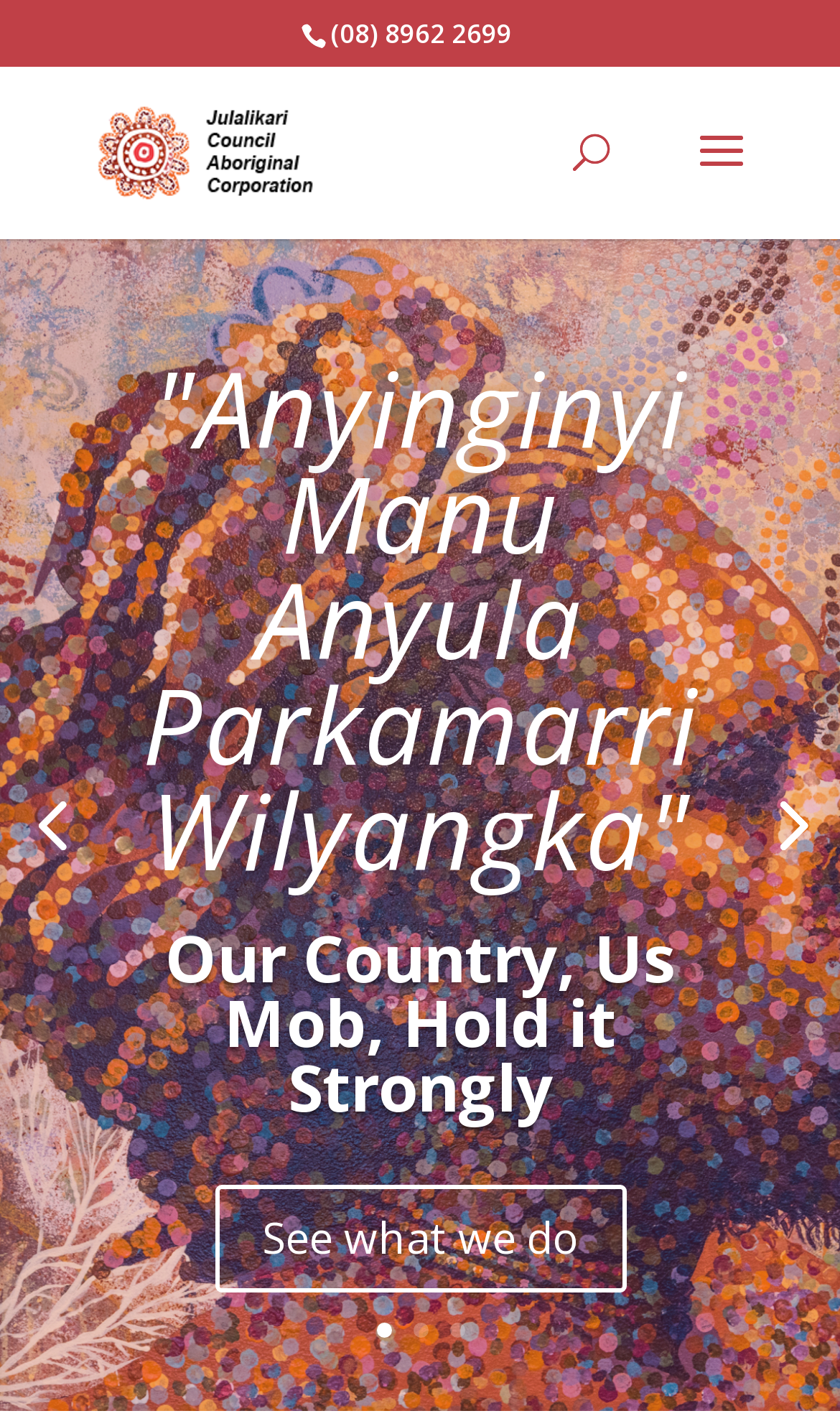Determine the bounding box coordinates of the clickable region to carry out the instruction: "Read about Anyinginyi Manu Anyula Parkamarri Wilyangka".

[0.169, 0.237, 0.831, 0.636]